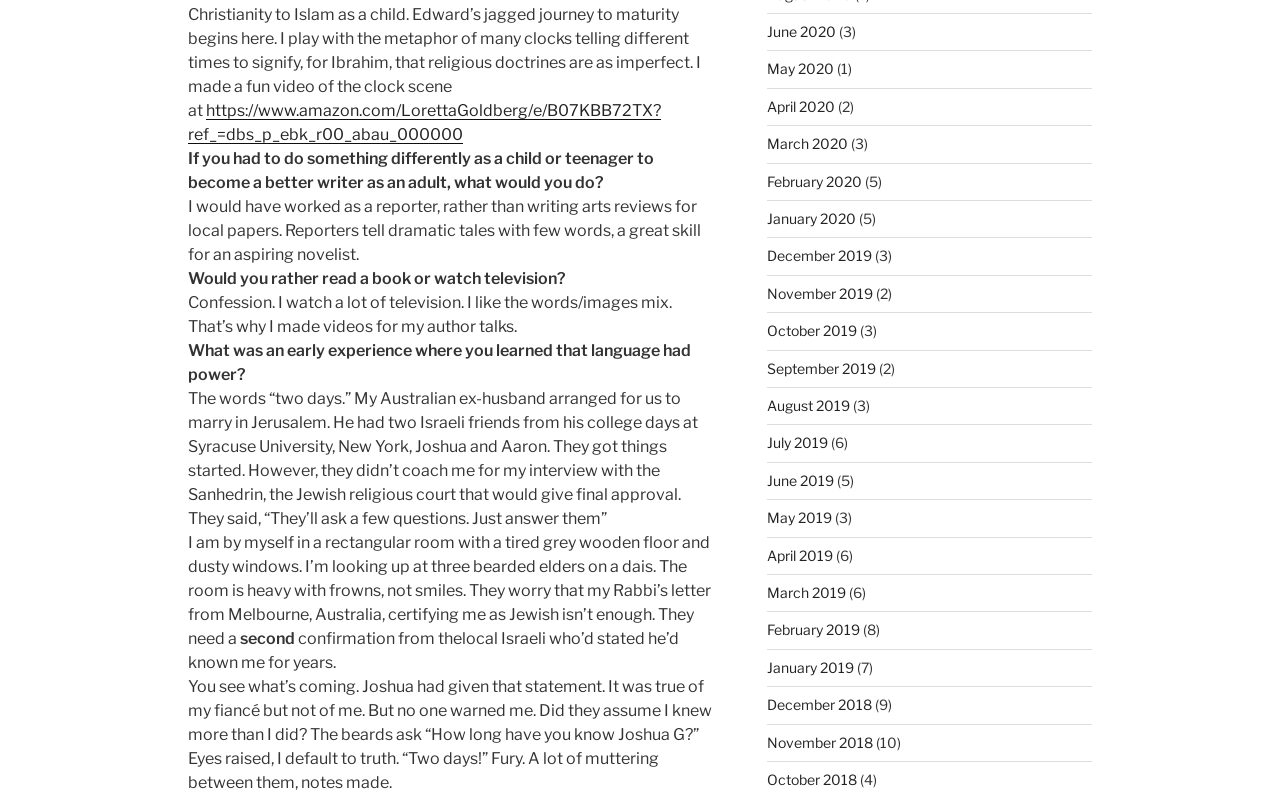Answer the following inquiry with a single word or phrase:
What is the time period covered by the links on the webpage?

2018-2020